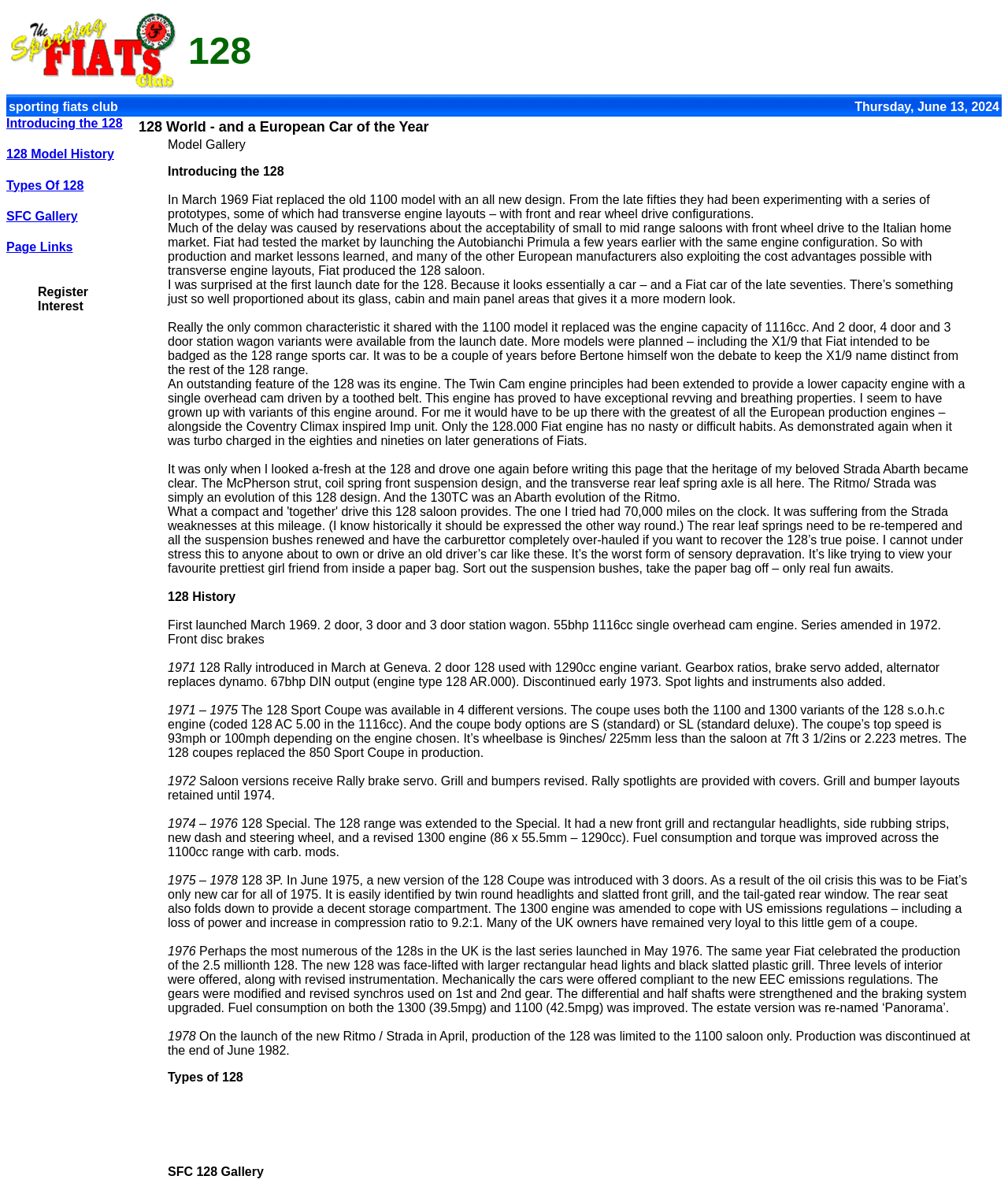What is the name of the car model introduced in March 1969? Analyze the screenshot and reply with just one word or a short phrase.

128